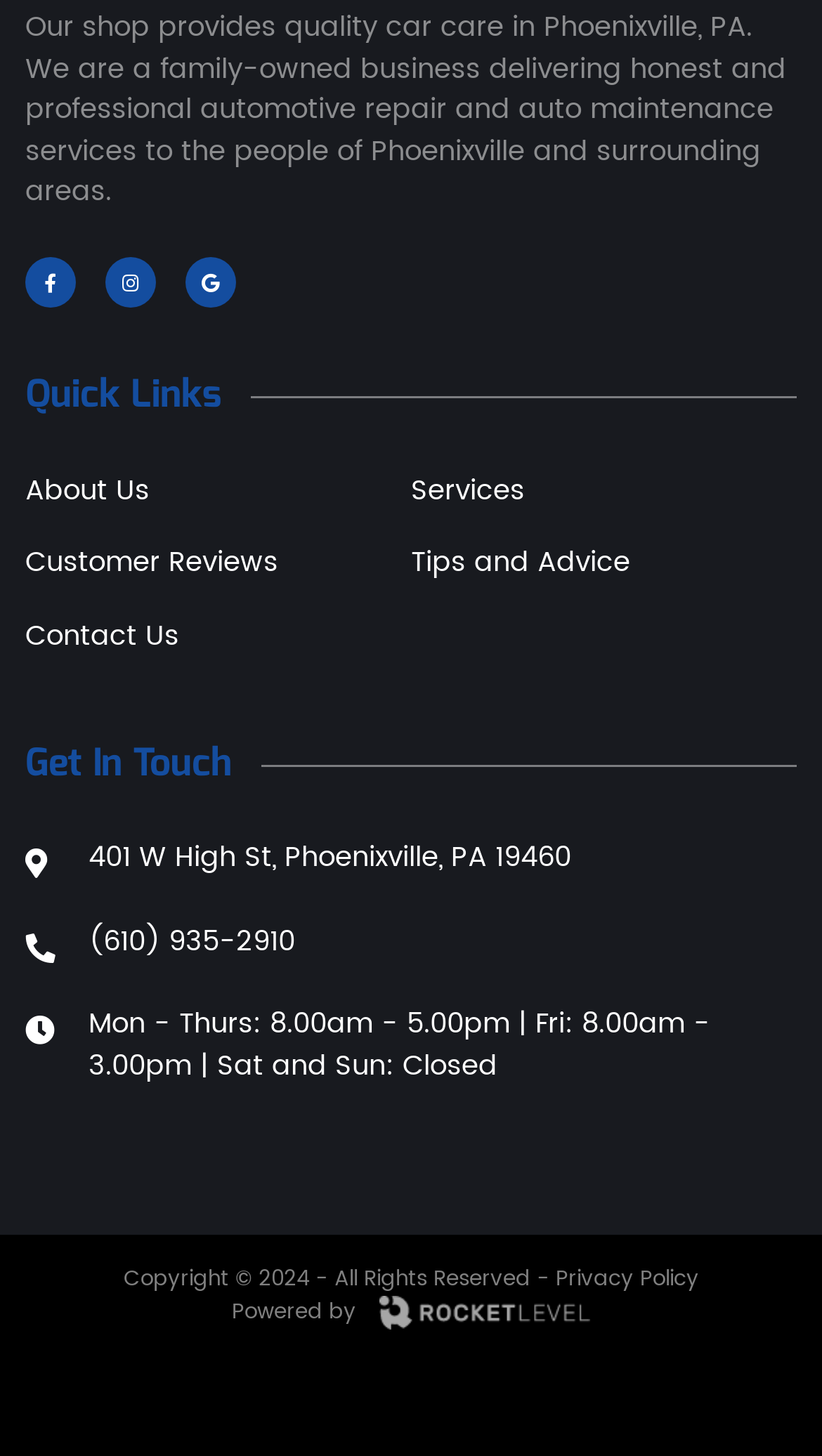Show the bounding box coordinates of the element that should be clicked to complete the task: "Call the shop".

[0.108, 0.632, 0.359, 0.663]